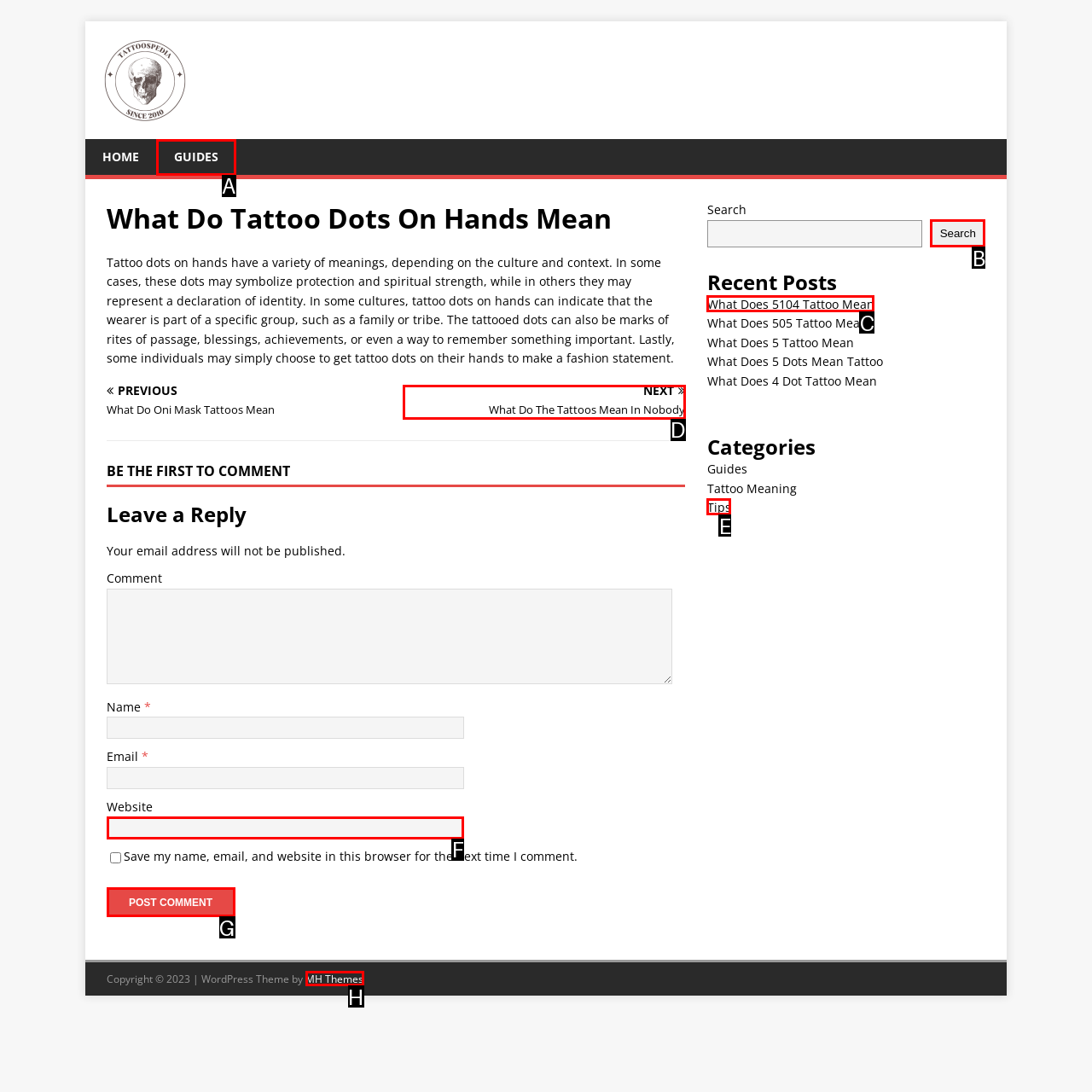Tell me the letter of the option that corresponds to the description: MH Themes
Answer using the letter from the given choices directly.

H